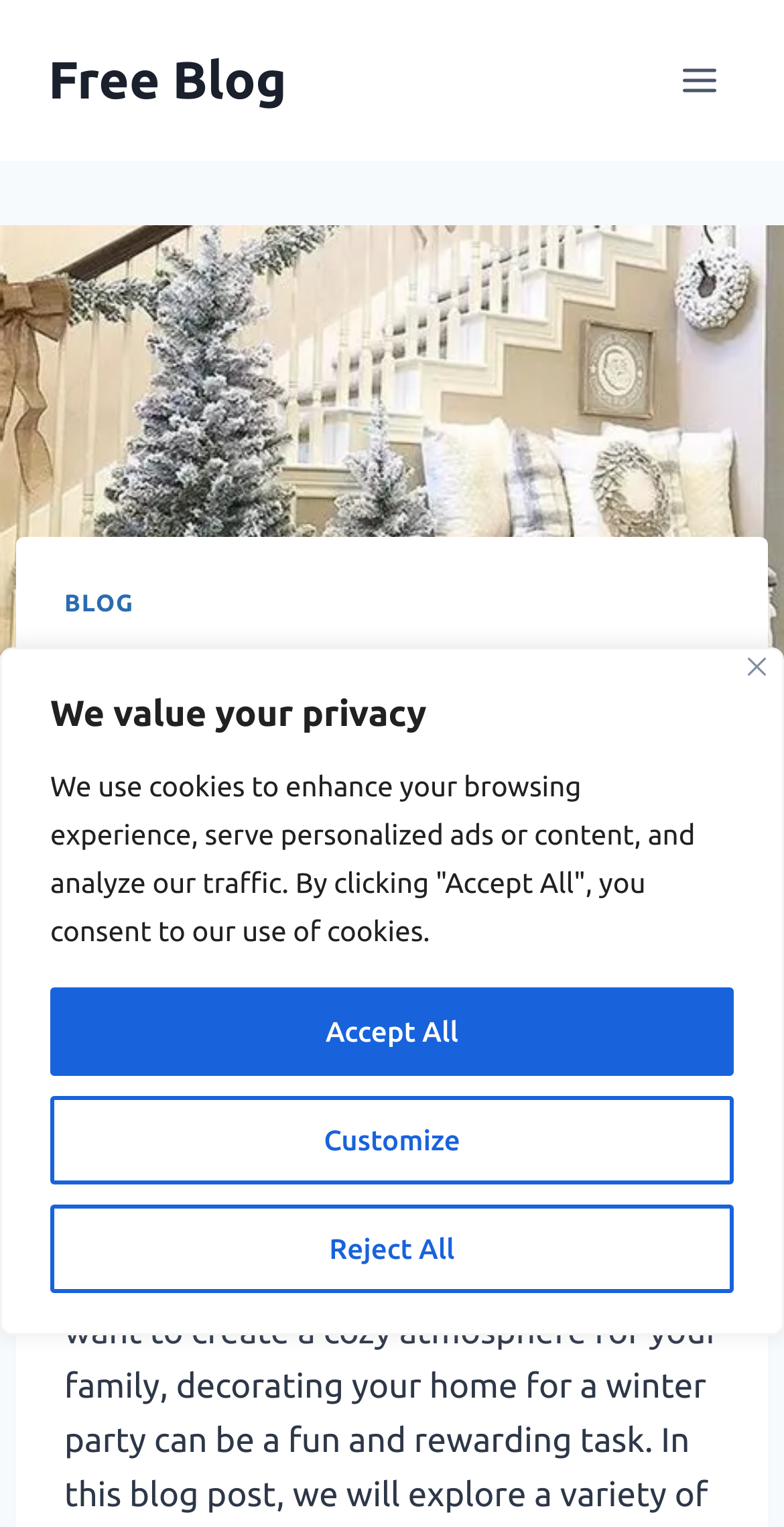Generate the text content of the main headline of the webpage.

How to Decorate Your Home for a Winter Party: Tips and Ideas